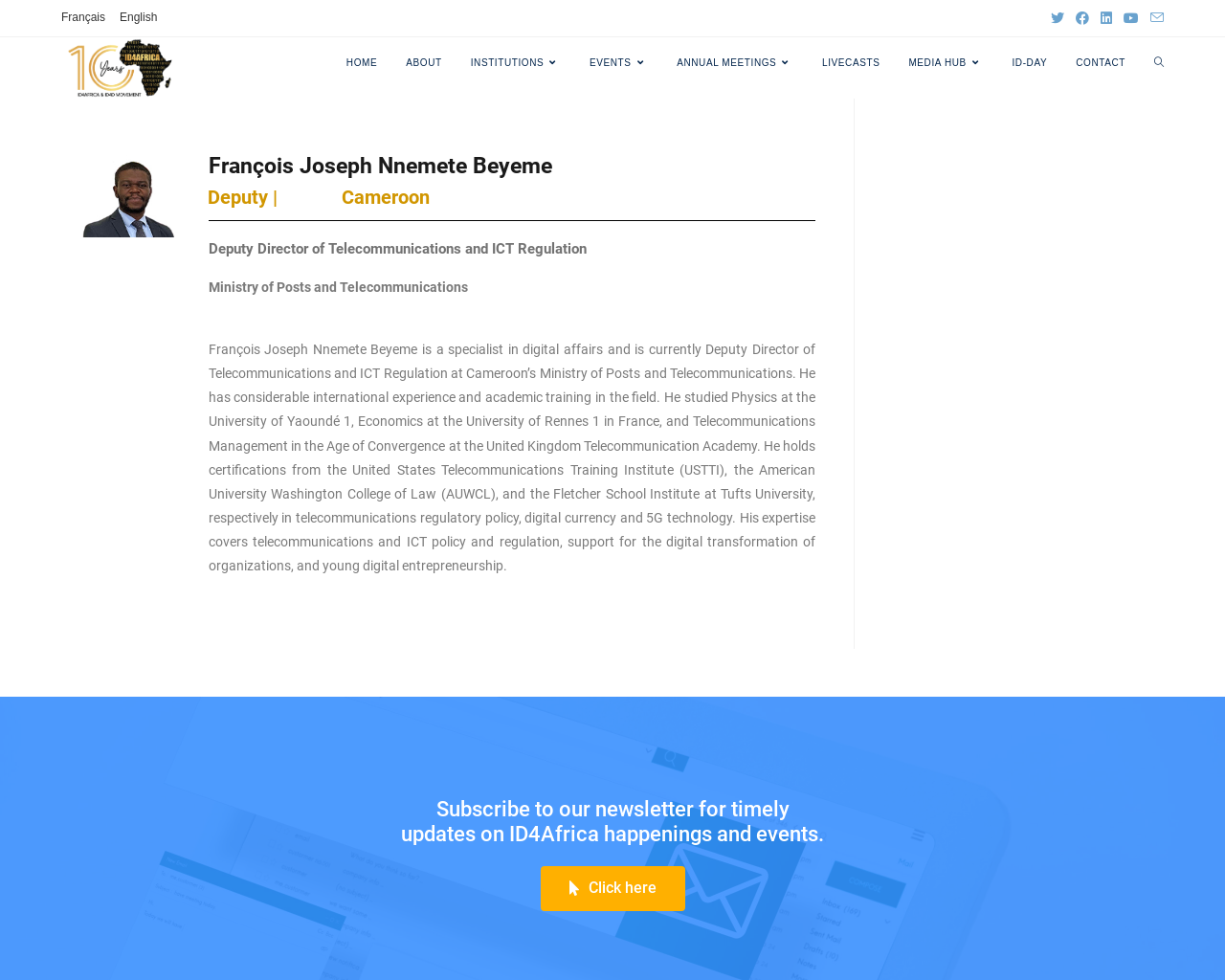Specify the bounding box coordinates of the area to click in order to follow the given instruction: "Subscribe to newsletter."

[0.441, 0.883, 0.559, 0.929]